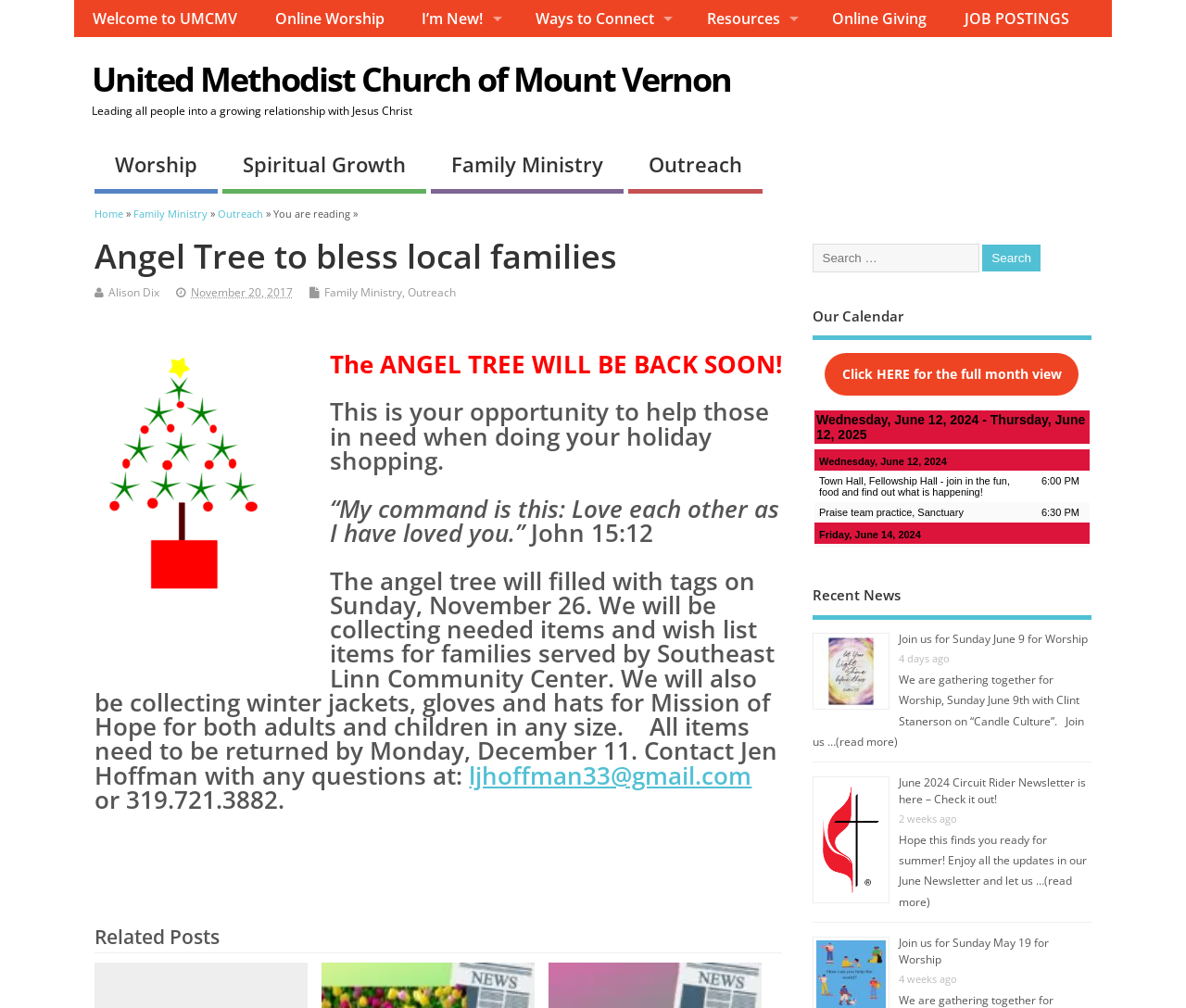What is the purpose of the Angel Tree?
Refer to the image and answer the question using a single word or phrase.

To help those in need during holiday shopping